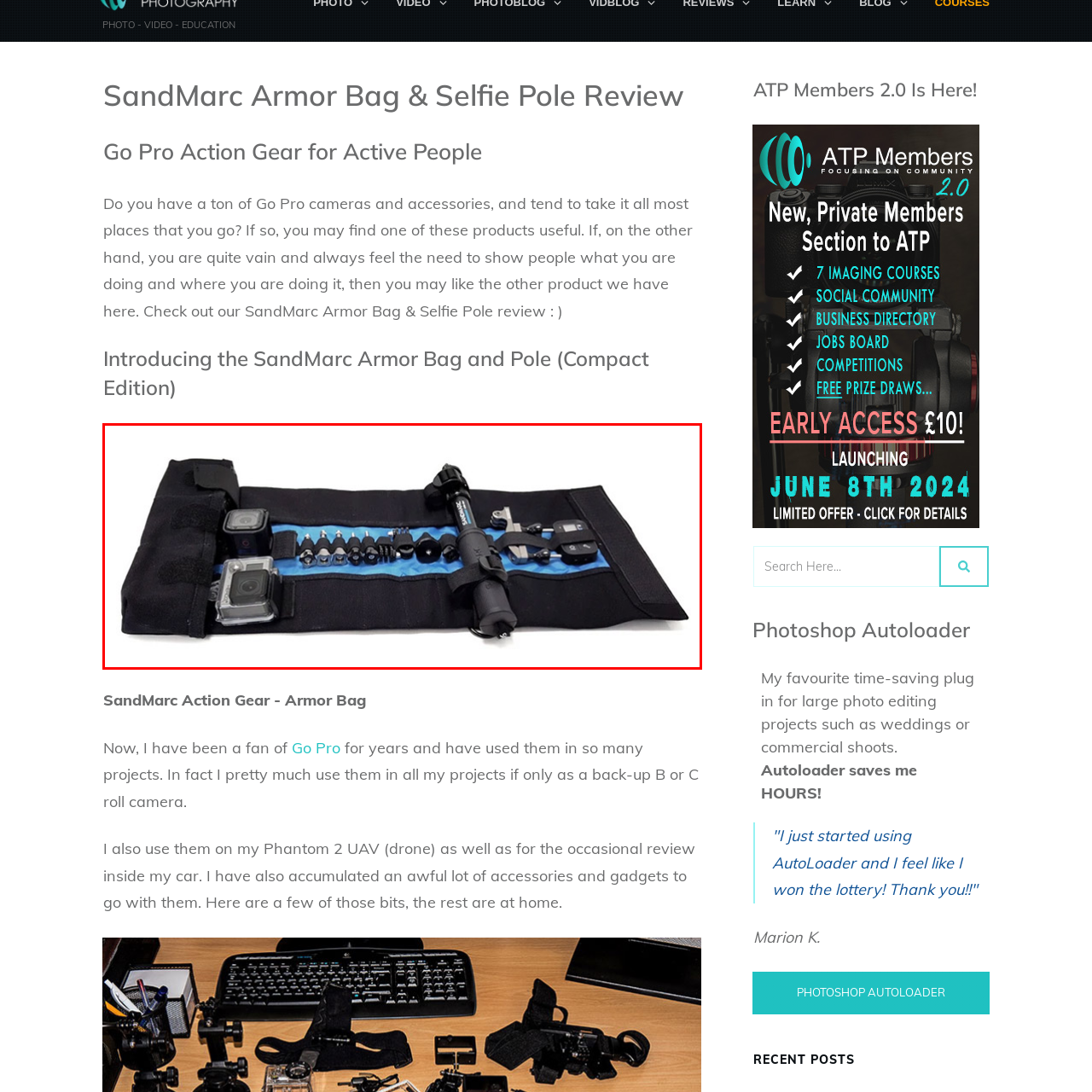View the portion of the image inside the red box and respond to the question with a succinct word or phrase: How many GoPro cameras are visible in the image?

Two